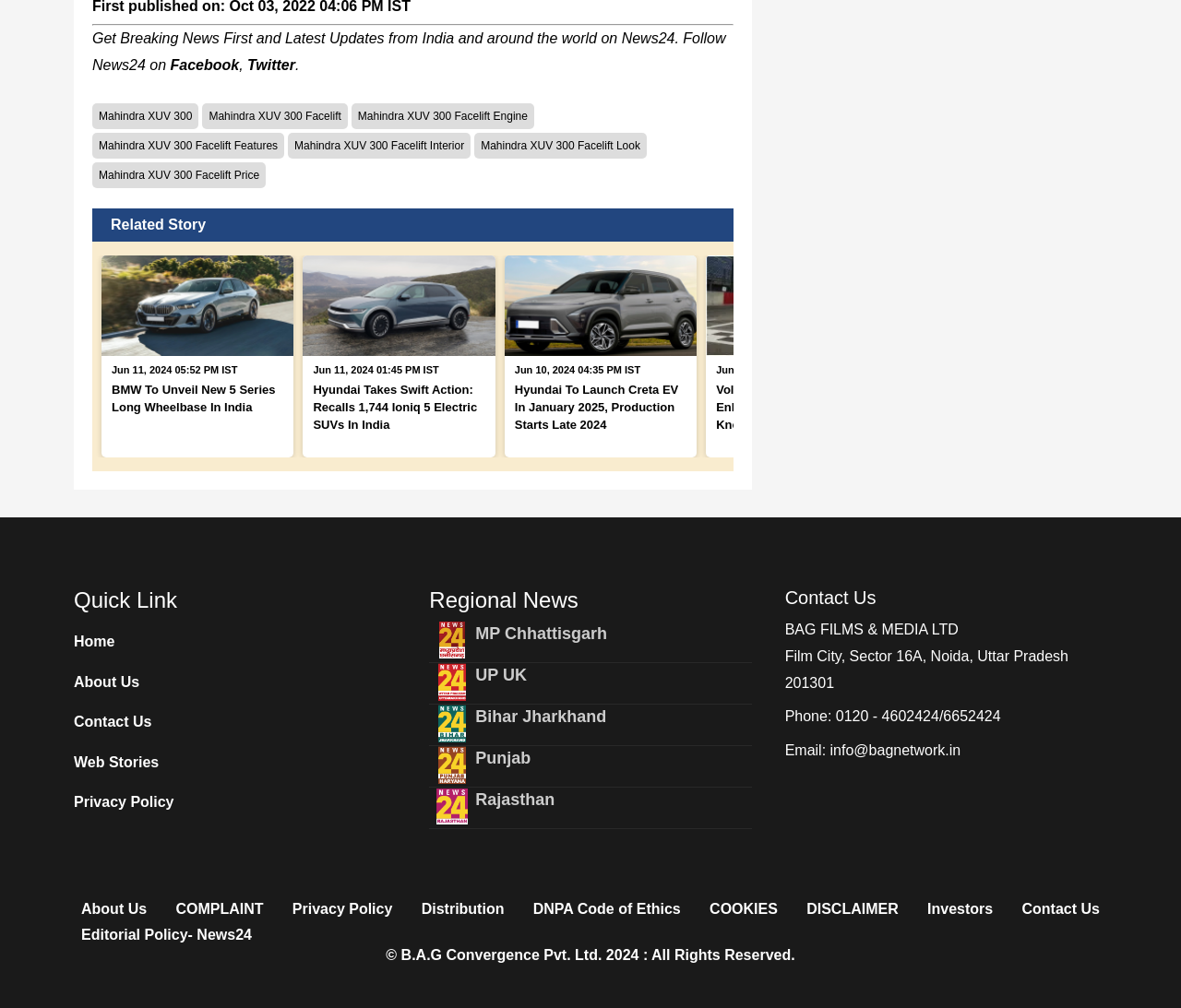Please determine the bounding box coordinates of the element's region to click for the following instruction: "Go to Home page".

[0.062, 0.624, 0.185, 0.649]